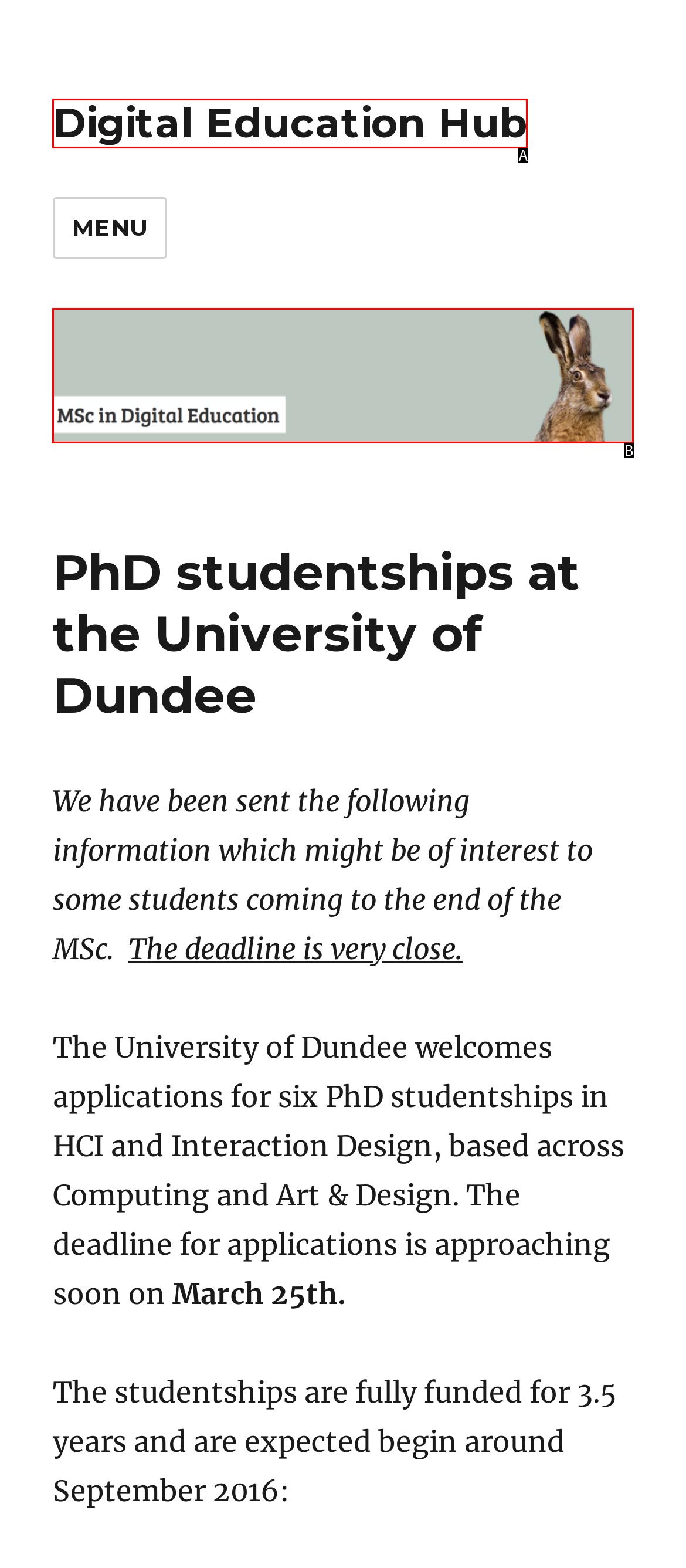Given the description: Digital Education Hub, identify the corresponding option. Answer with the letter of the appropriate option directly.

A